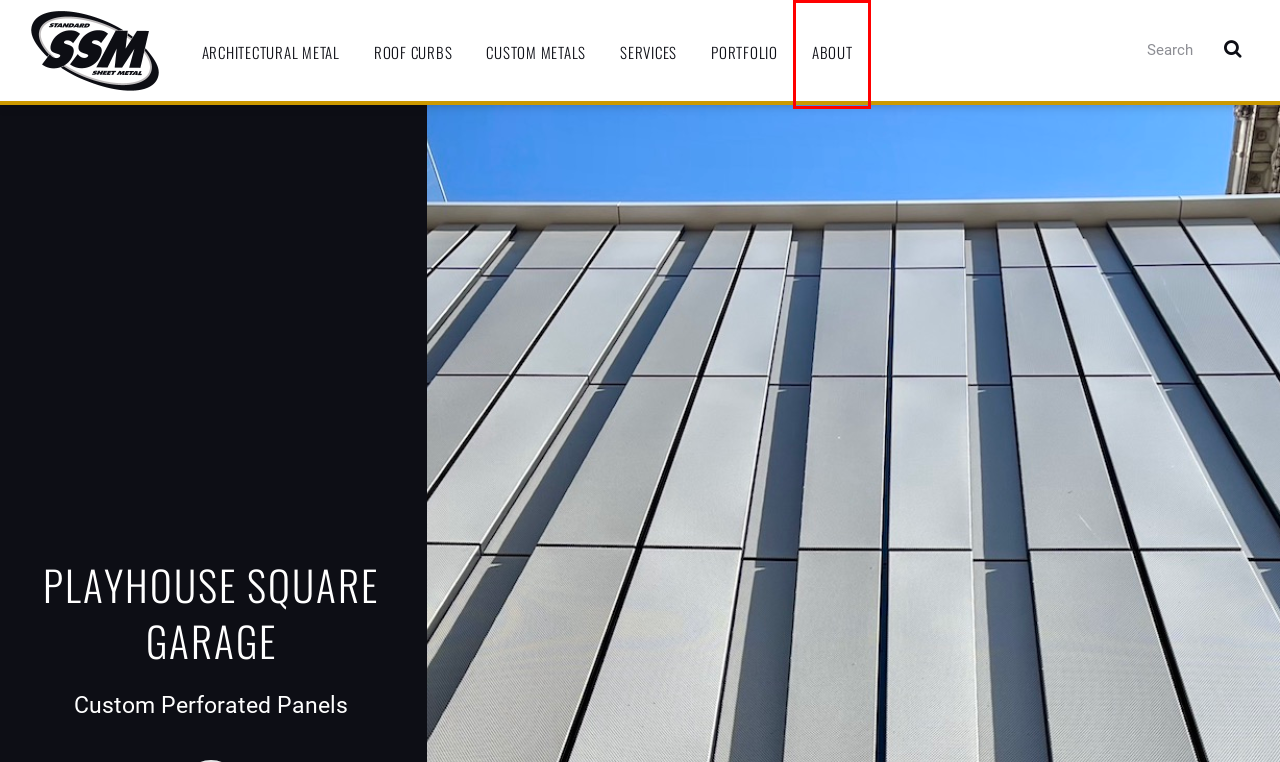You have a screenshot of a webpage where a red bounding box highlights a specific UI element. Identify the description that best matches the resulting webpage after the highlighted element is clicked. The choices are:
A. Home | Standard Sheet Metal
B. Services | Standard Sheet Metal
C. About | Standard Sheet Metal
D. Parking Garage | Standard Sheet Metal
E. Privacy Policy | Standard Sheet Metal
F. Portfolio / Architectural Metal | Standard Sheet Metal
G. Contact | Standard Sheet Metal
H. Roof Curbs | Standard Sheet Metal

C